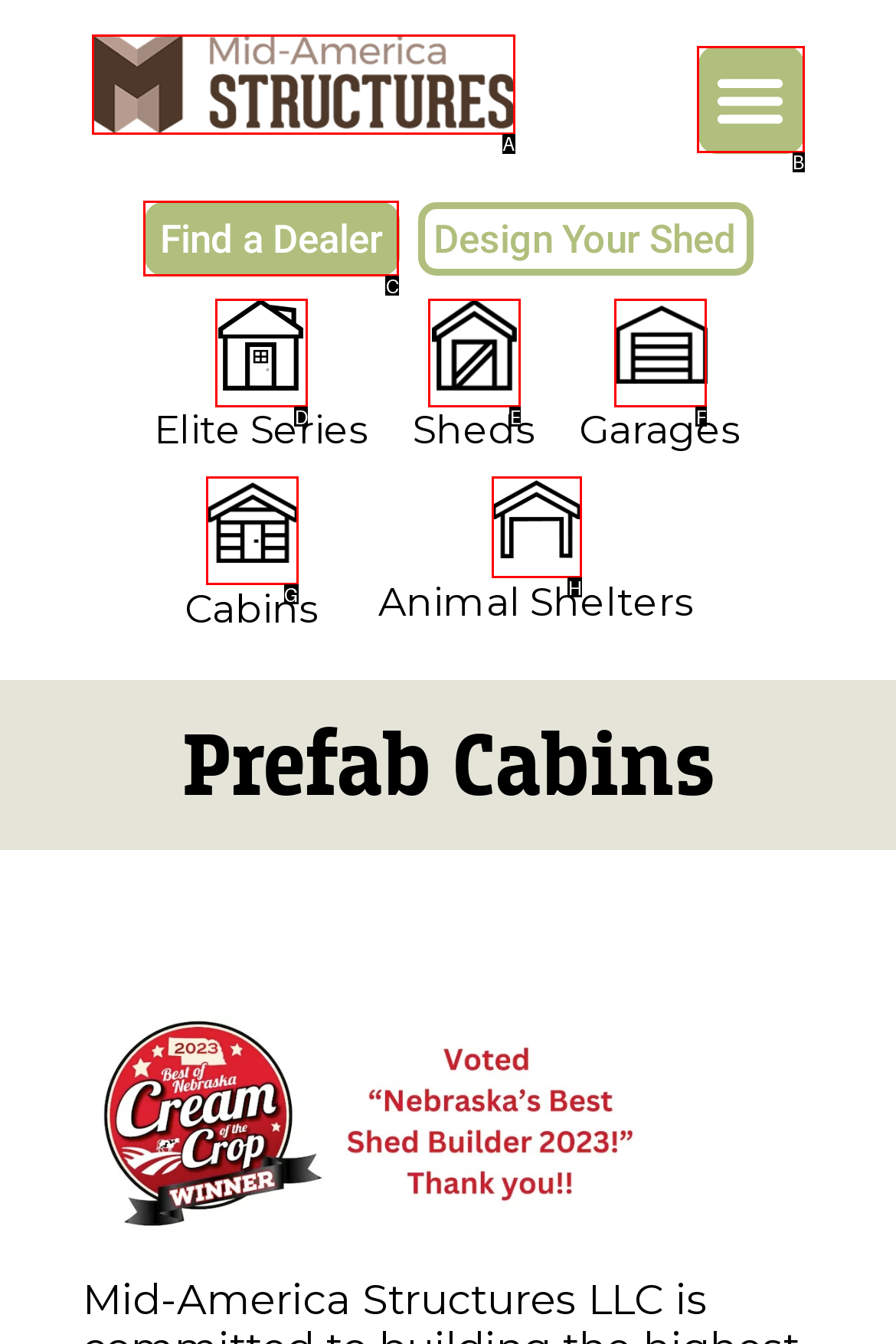Using the description: Find a Dealer, find the HTML element that matches it. Answer with the letter of the chosen option.

C